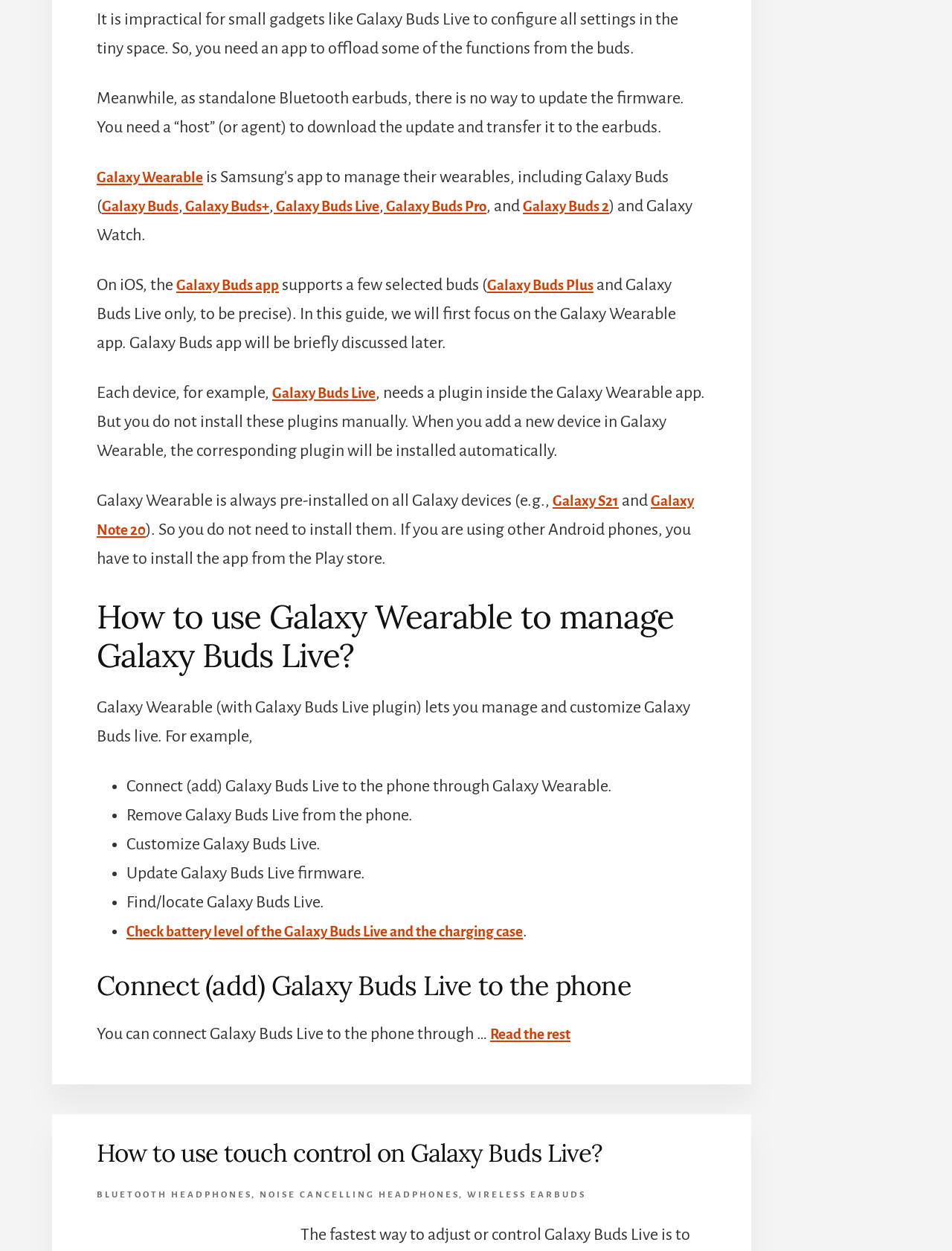What is the purpose of the Galaxy Wearable app?
We need a detailed and exhaustive answer to the question. Please elaborate.

The Galaxy Wearable app is used to manage and customize Galaxy Buds Live, including connecting, removing, customizing, updating firmware, and finding the device.